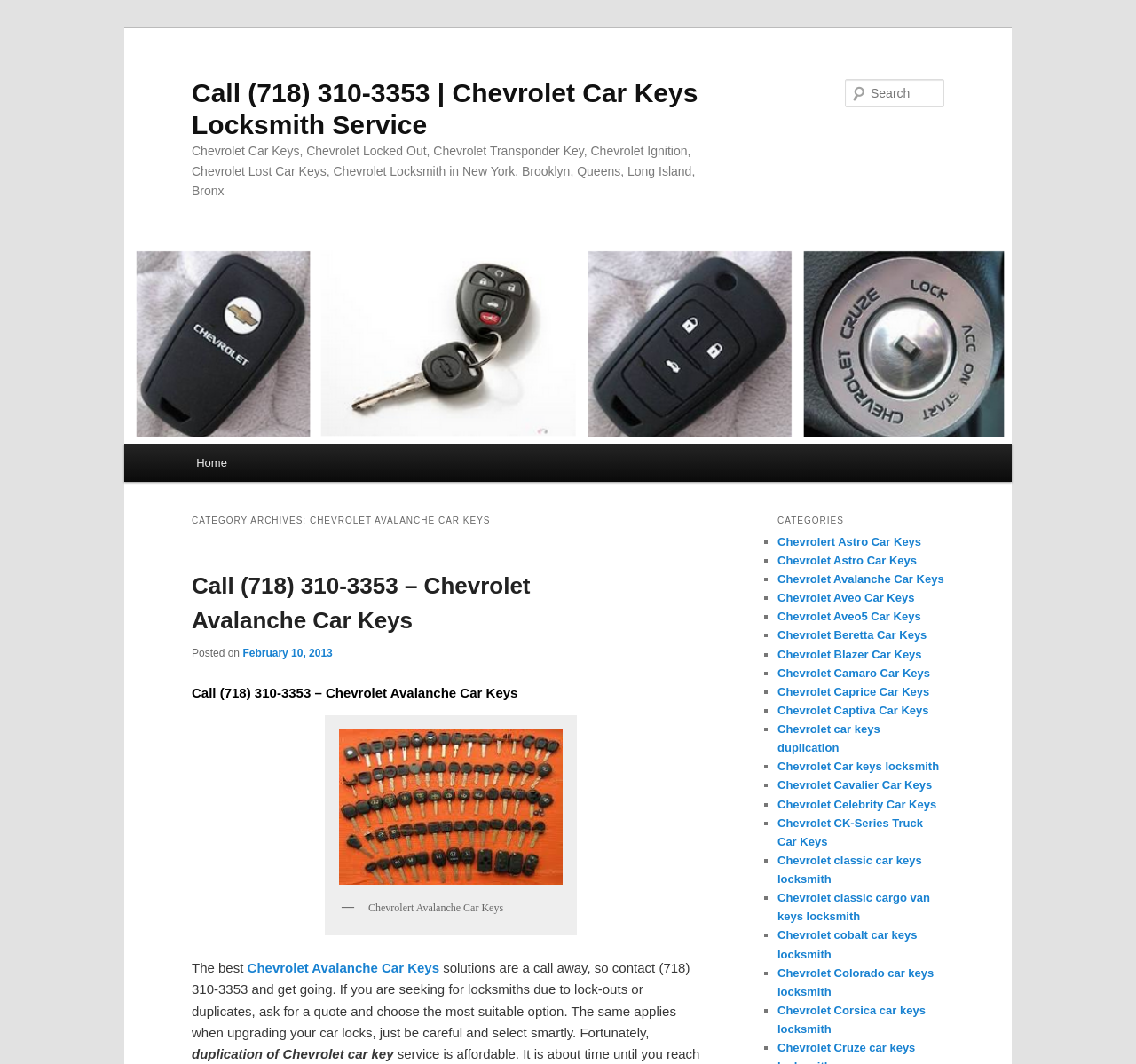Please extract the webpage's main title and generate its text content.

Call (718) 310-3353 | Chevrolet Car Keys Locksmith Service